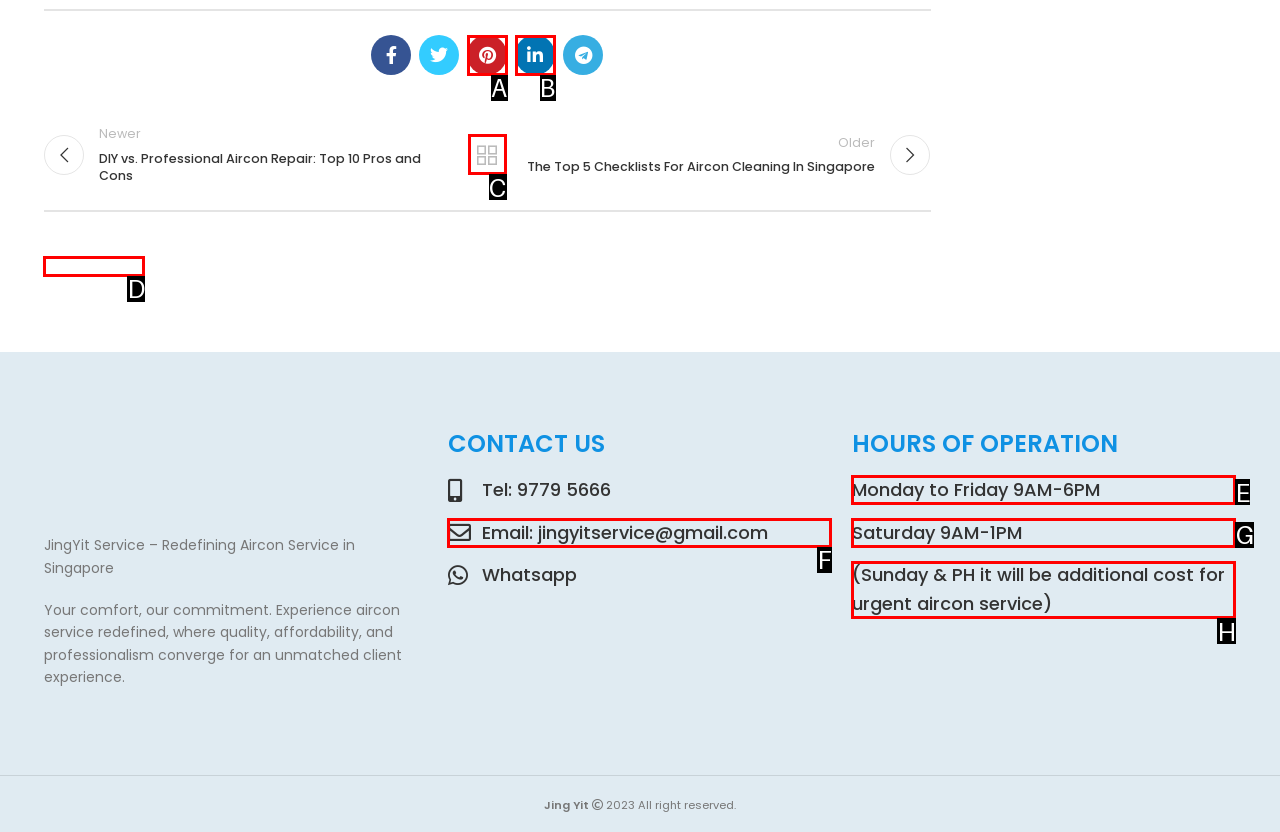Select the correct HTML element to complete the following task: visit JingYit Service website
Provide the letter of the choice directly from the given options.

D